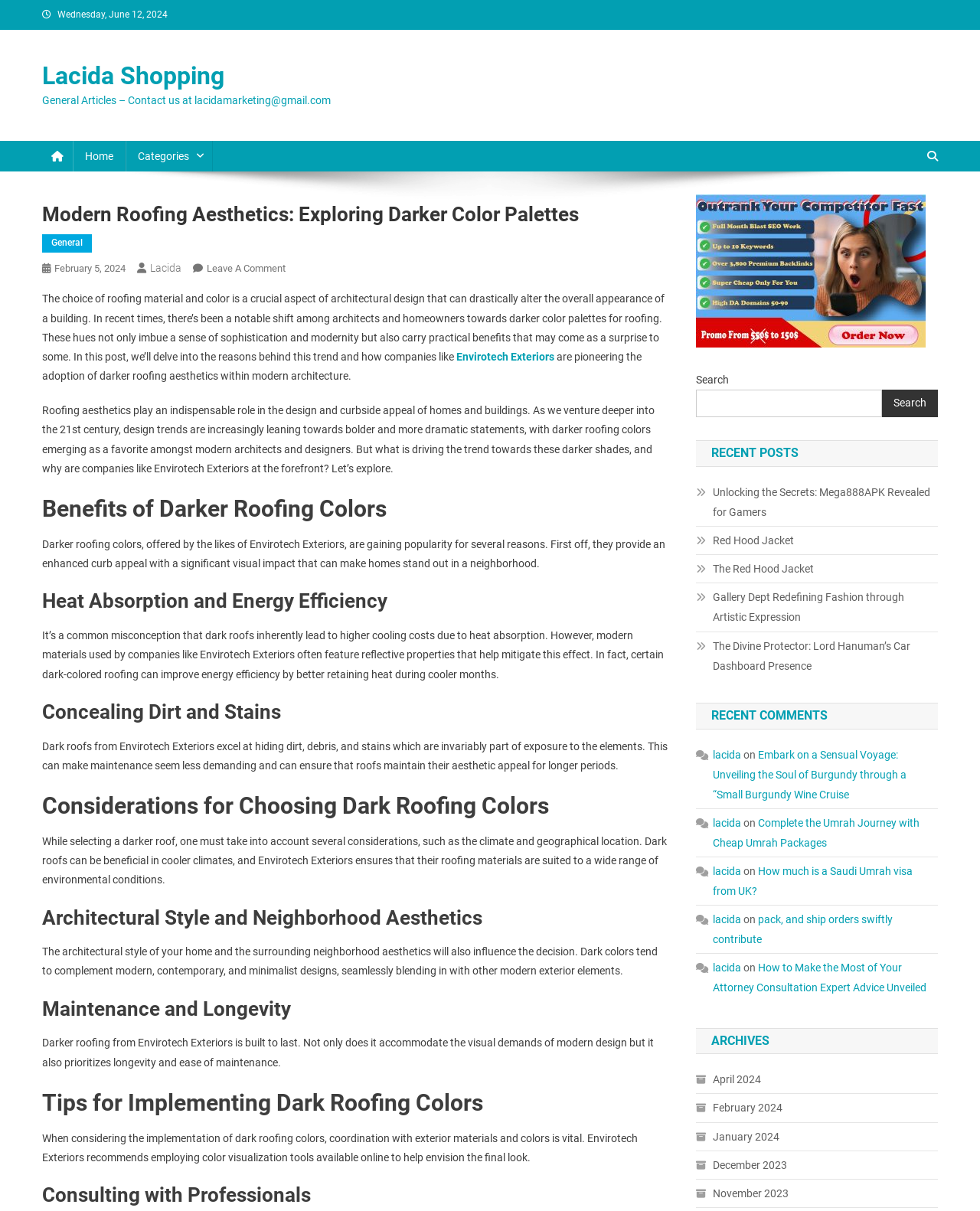Identify the bounding box coordinates of the clickable section necessary to follow the following instruction: "Search for something". The coordinates should be presented as four float numbers from 0 to 1, i.e., [left, top, right, bottom].

[0.71, 0.322, 0.9, 0.344]